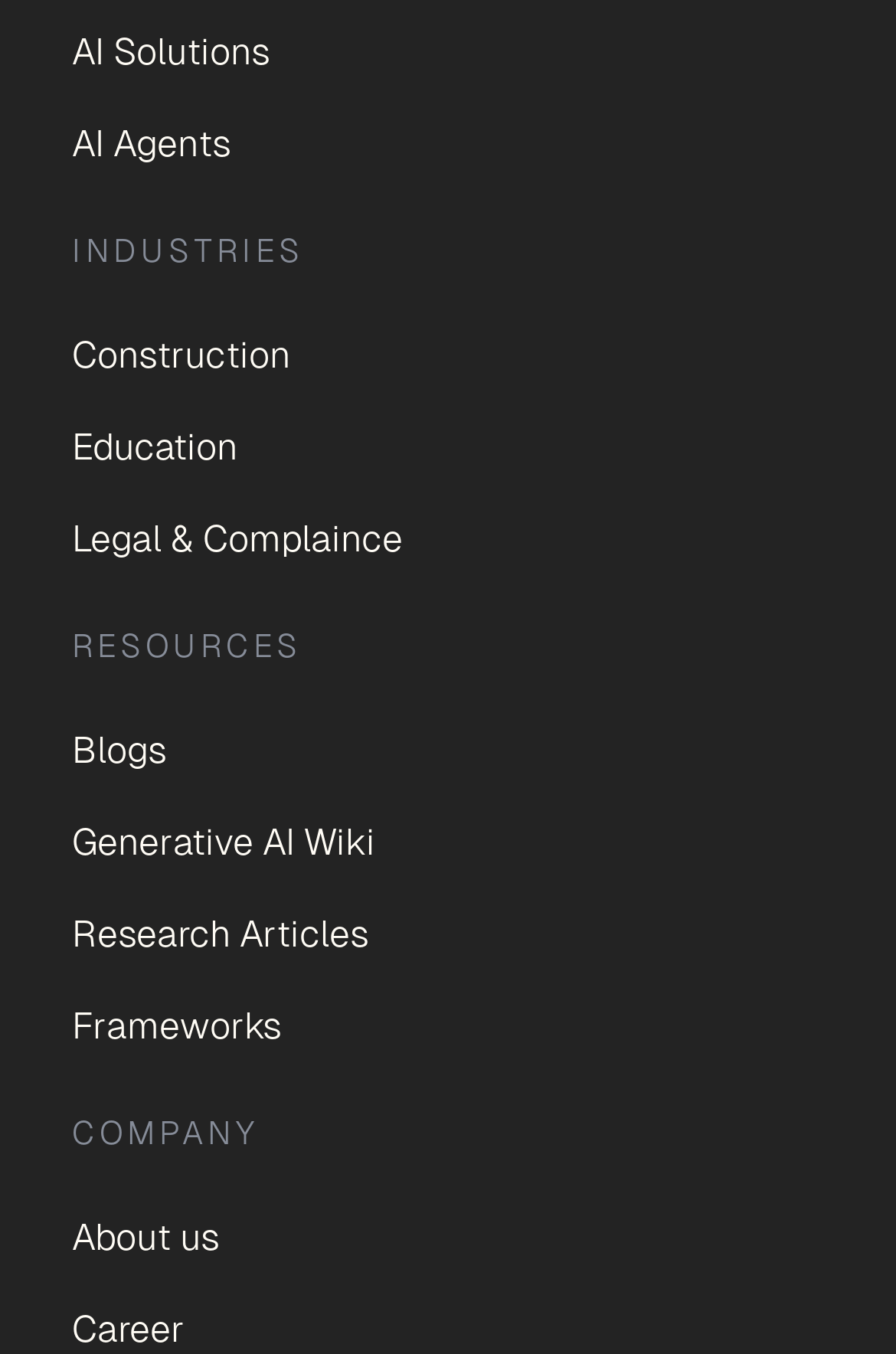Find the bounding box of the web element that fits this description: "Education".

[0.08, 0.311, 0.92, 0.352]